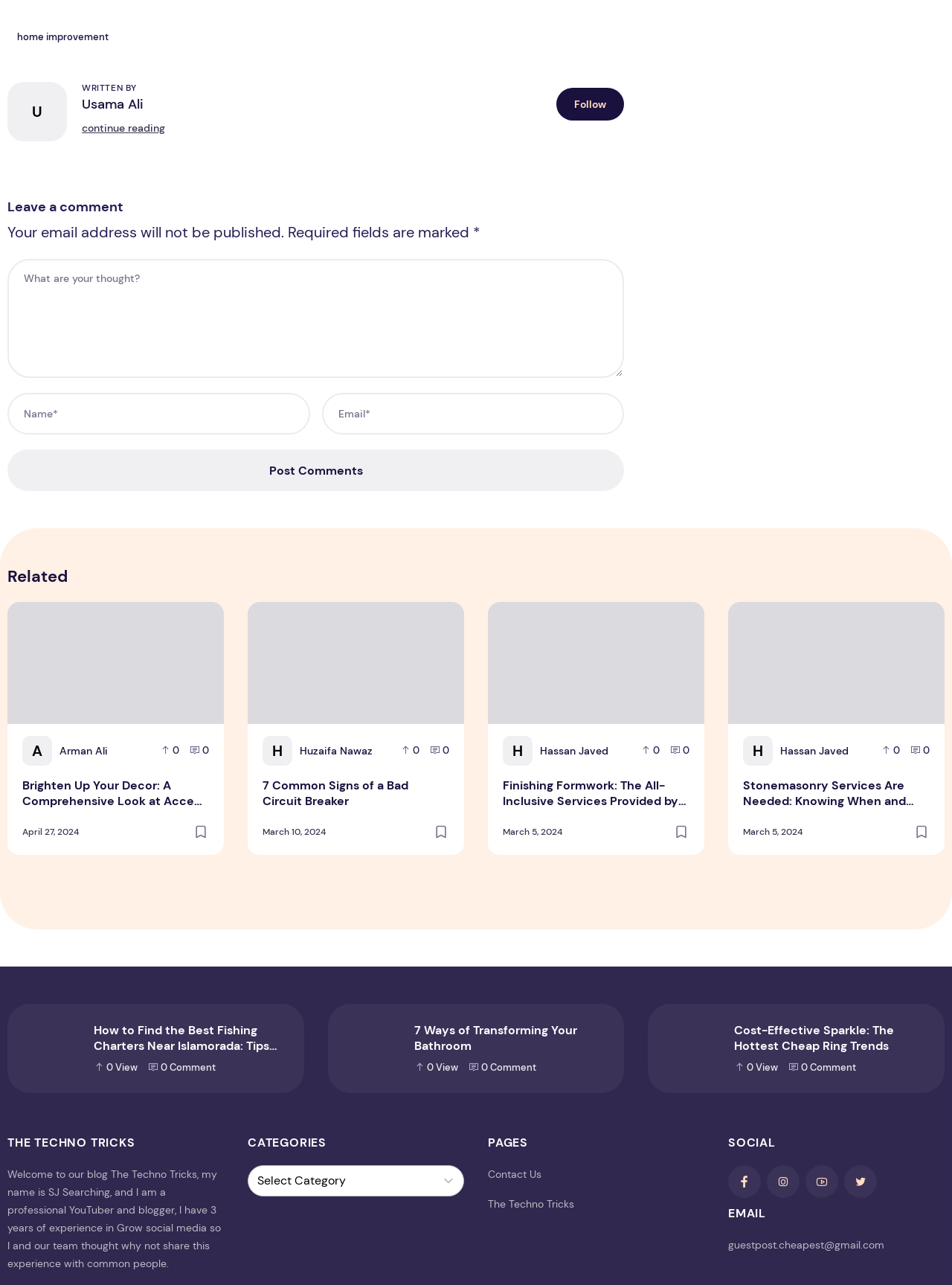Locate the bounding box coordinates of the clickable area to execute the instruction: "Click on the 'Post Comments' button". Provide the coordinates as four float numbers between 0 and 1, represented as [left, top, right, bottom].

[0.008, 0.35, 0.656, 0.382]